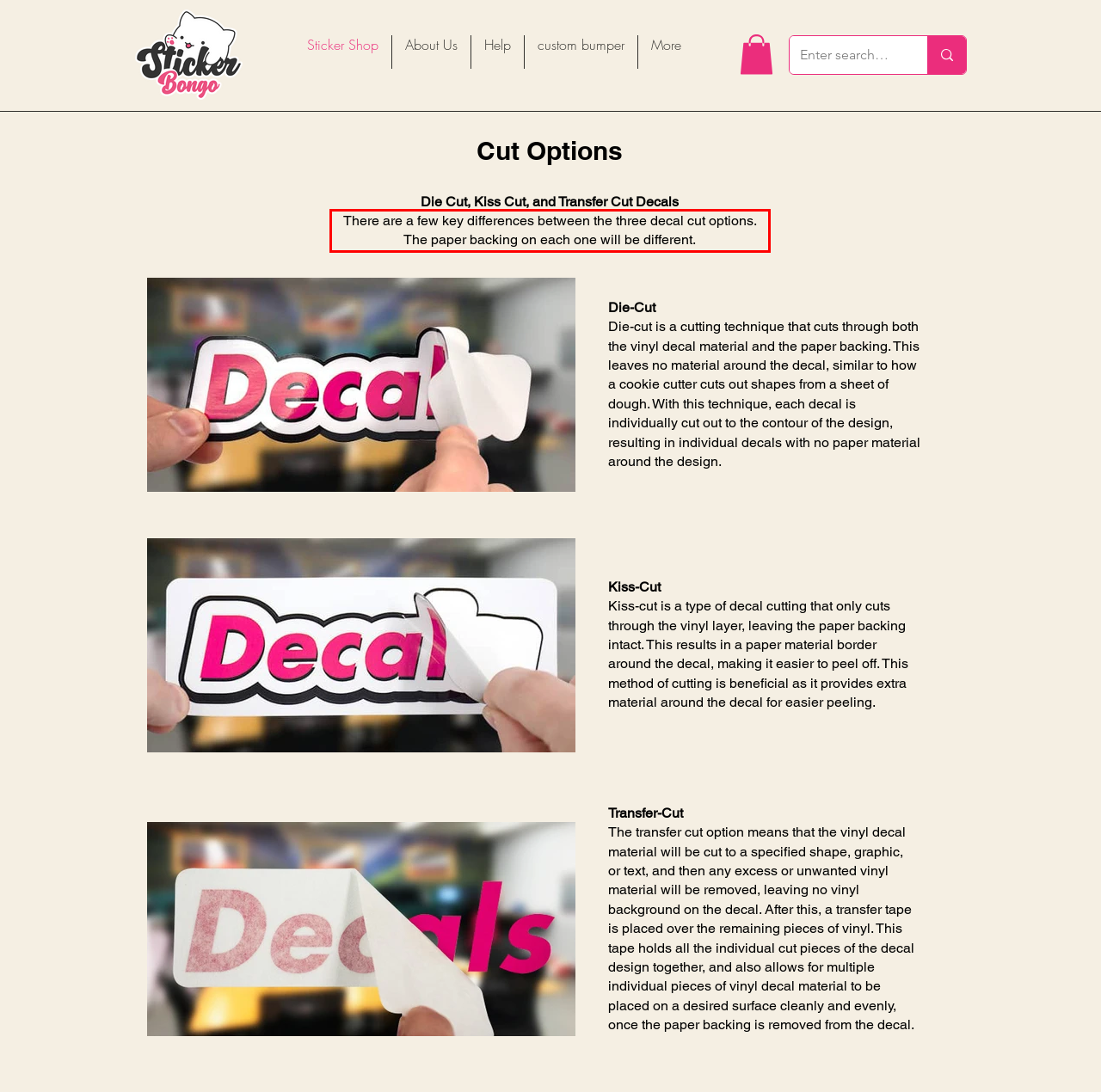Given the screenshot of the webpage, identify the red bounding box, and recognize the text content inside that red bounding box.

There are a few key differences between the three decal cut options. The paper backing on each one will be different.